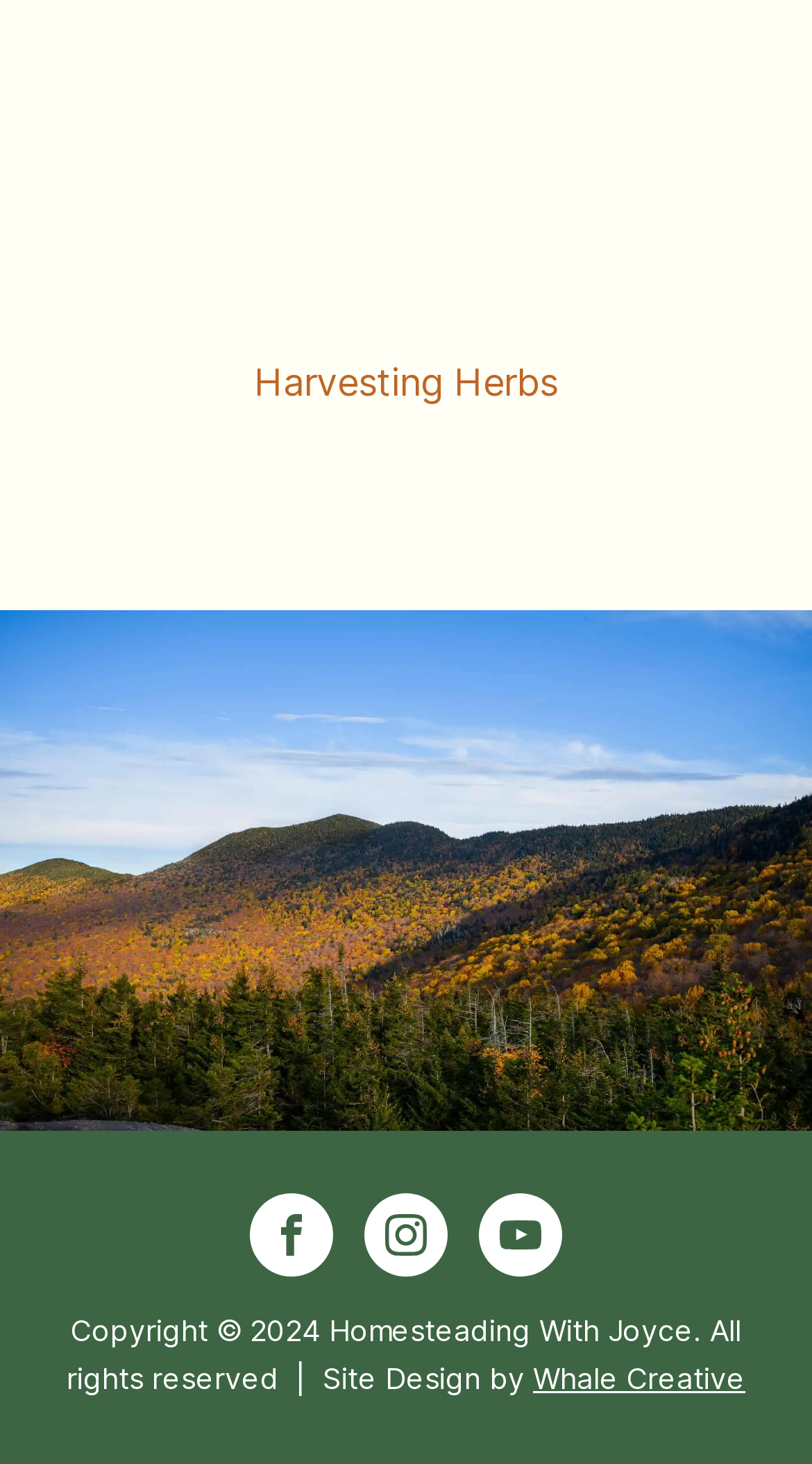How many social media links are present?
Please answer the question with a single word or phrase, referencing the image.

3